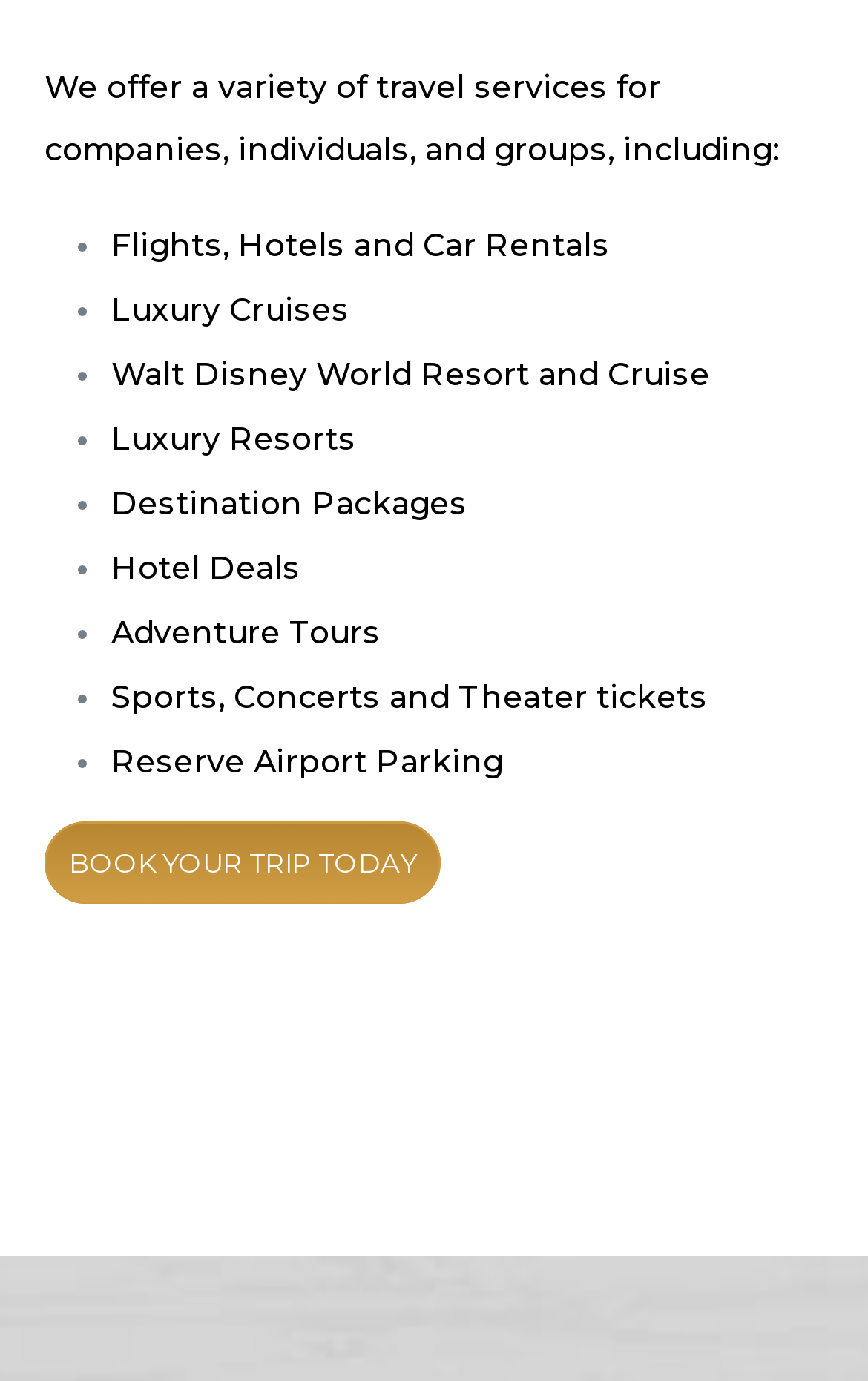Extract the bounding box coordinates for the UI element described by the text: "Luxury Resorts". The coordinates should be in the form of [left, top, right, bottom] with values between 0 and 1.

[0.128, 0.303, 0.41, 0.332]